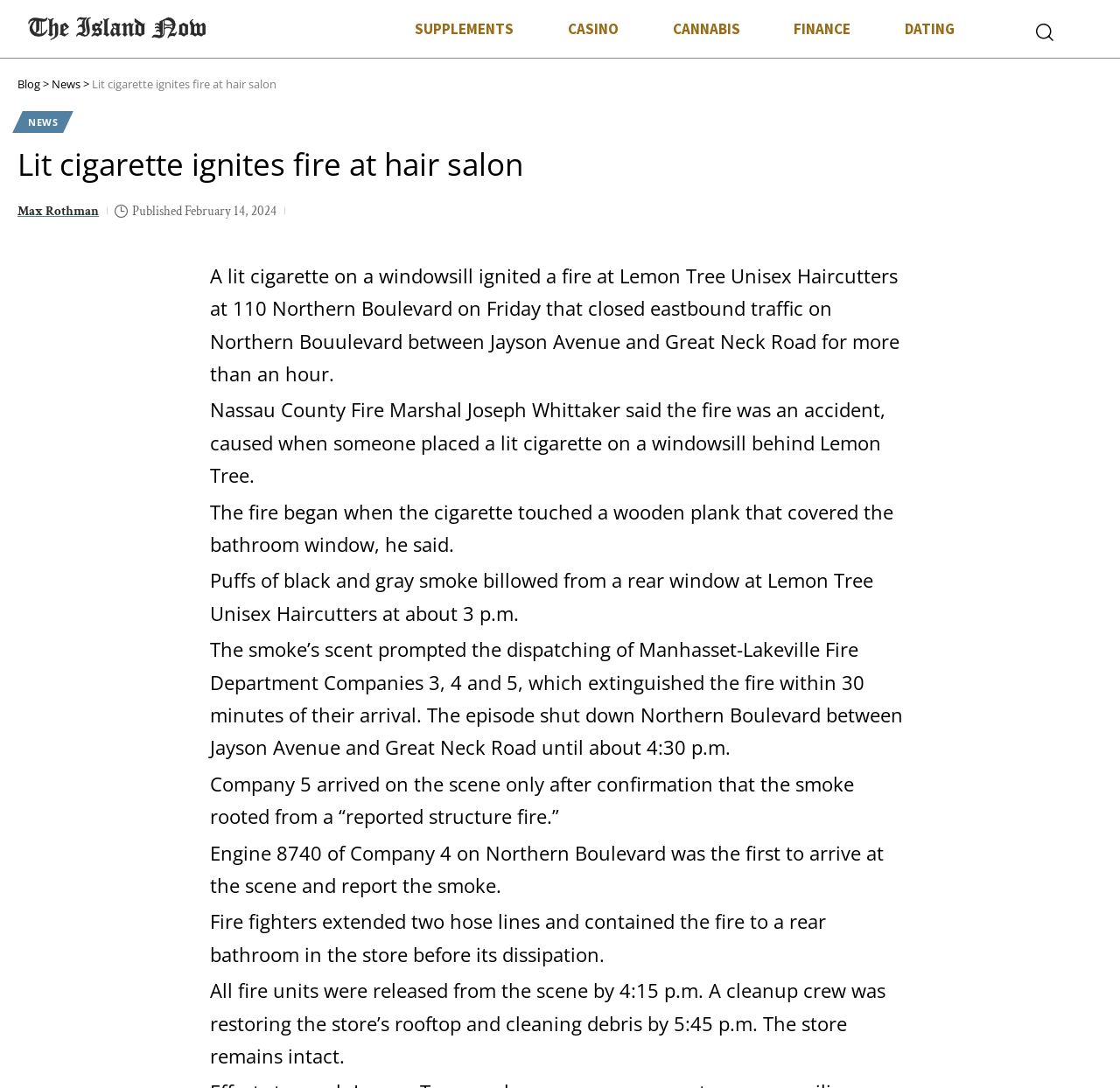What was the status of the store after the fire?
Based on the screenshot, respond with a single word or phrase.

Remains intact